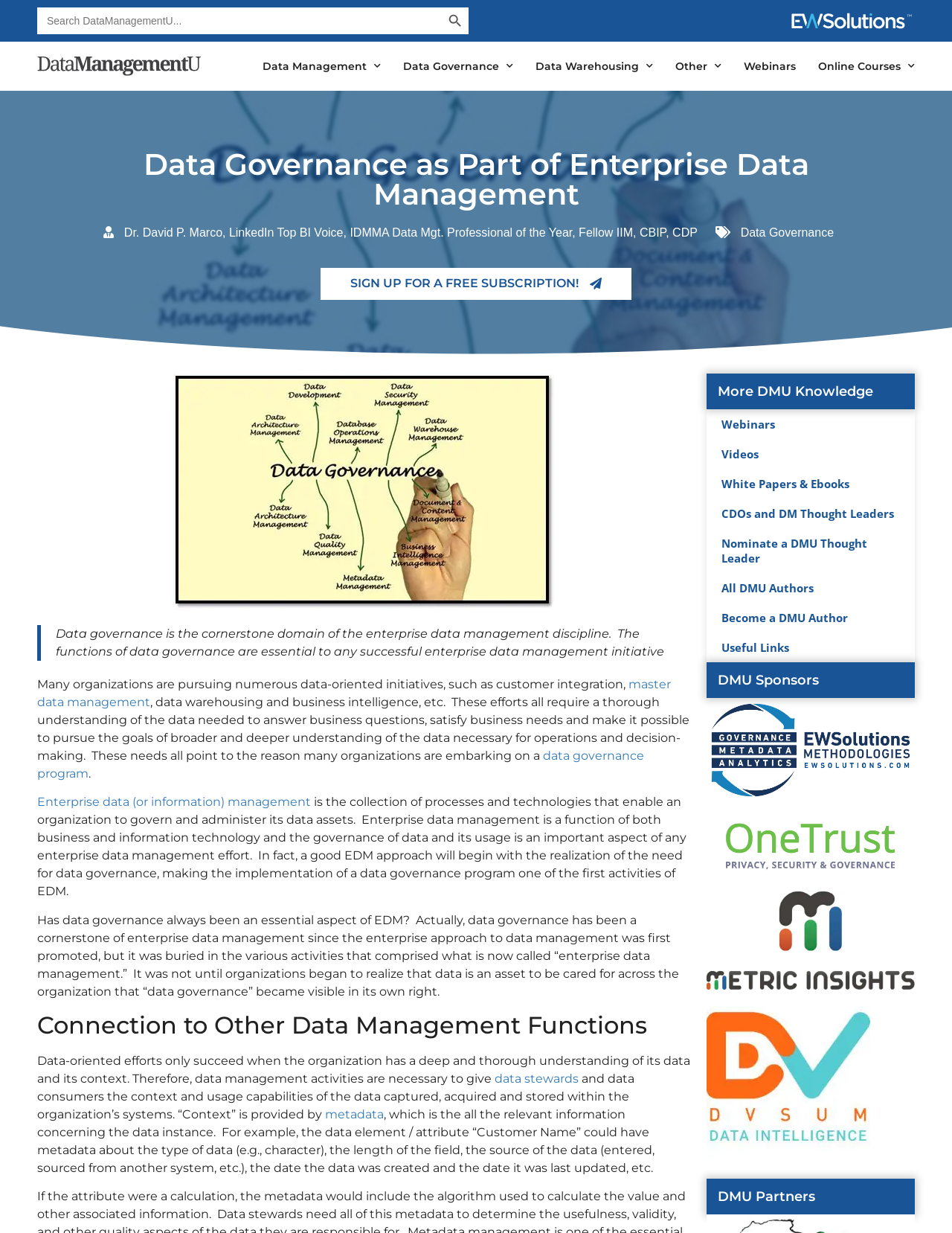Identify the bounding box coordinates of the clickable section necessary to follow the following instruction: "Watch webinars". The coordinates should be presented as four float numbers from 0 to 1, i.e., [left, top, right, bottom].

[0.781, 0.04, 0.836, 0.068]